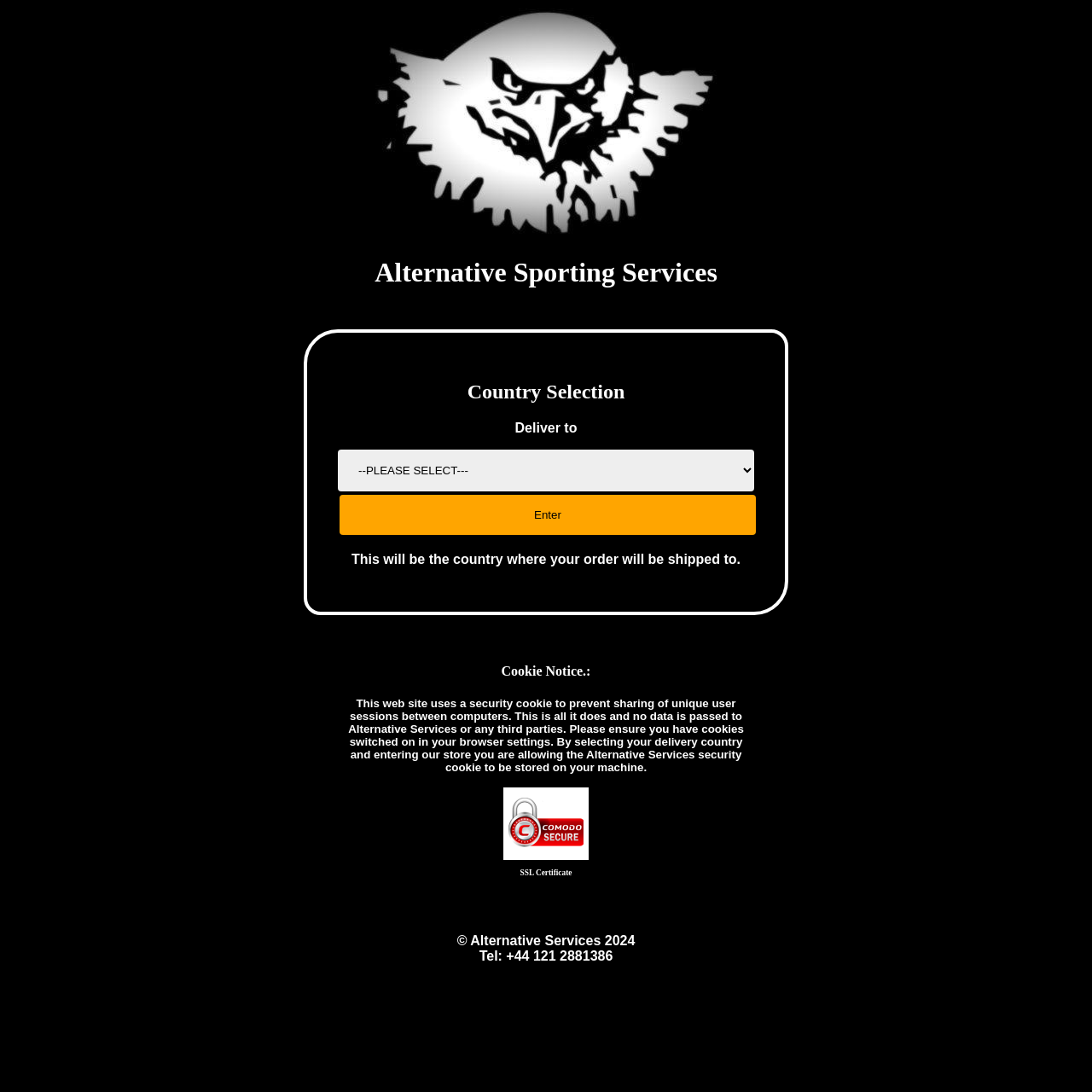Determine which piece of text is the heading of the webpage and provide it.

Alternative Sporting Services